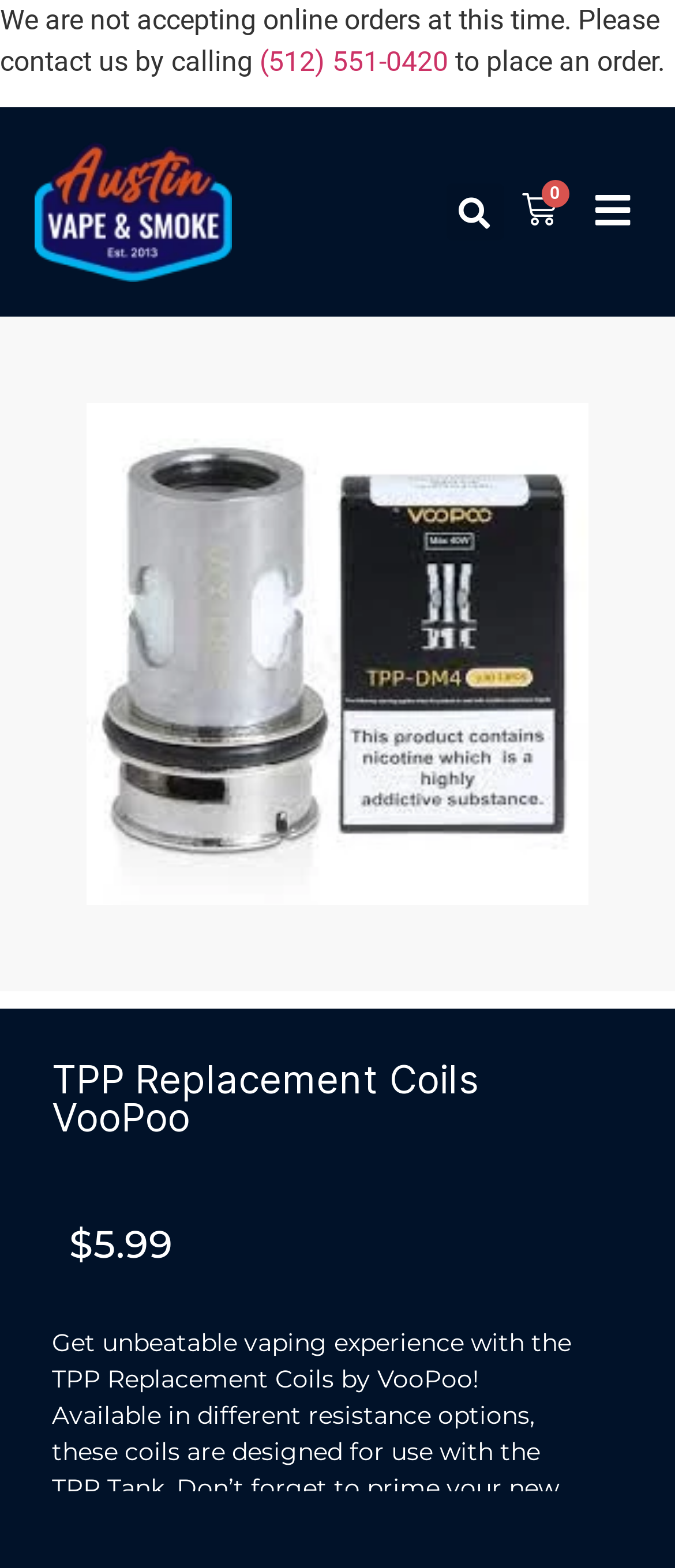Locate the bounding box coordinates of the segment that needs to be clicked to meet this instruction: "Search for products".

[0.66, 0.117, 0.745, 0.154]